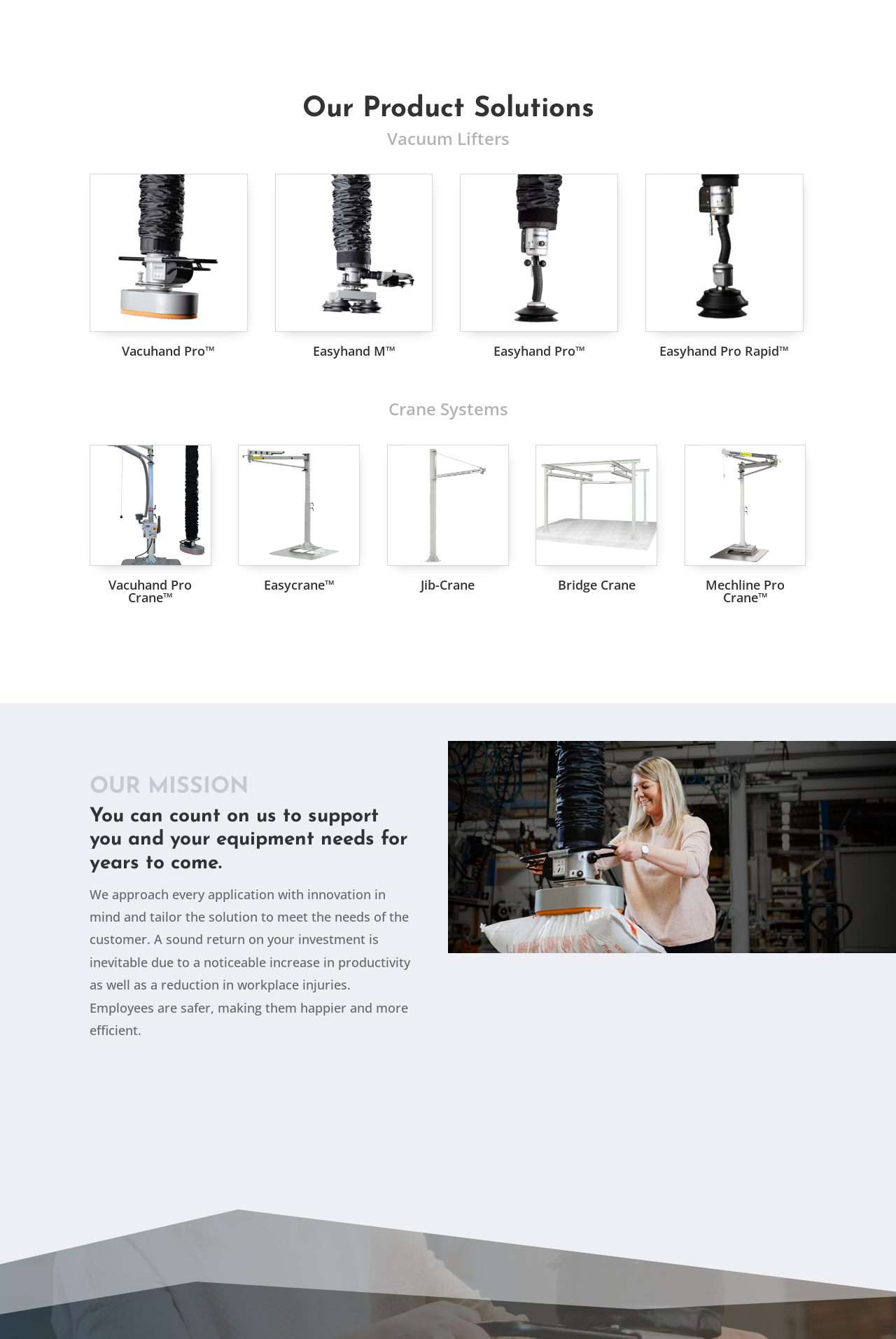Please determine the bounding box coordinates of the clickable area required to carry out the following instruction: "Explore Easyhand M™". The coordinates must be four float numbers between 0 and 1, represented as [left, top, right, bottom].

[0.307, 0.13, 0.483, 0.271]